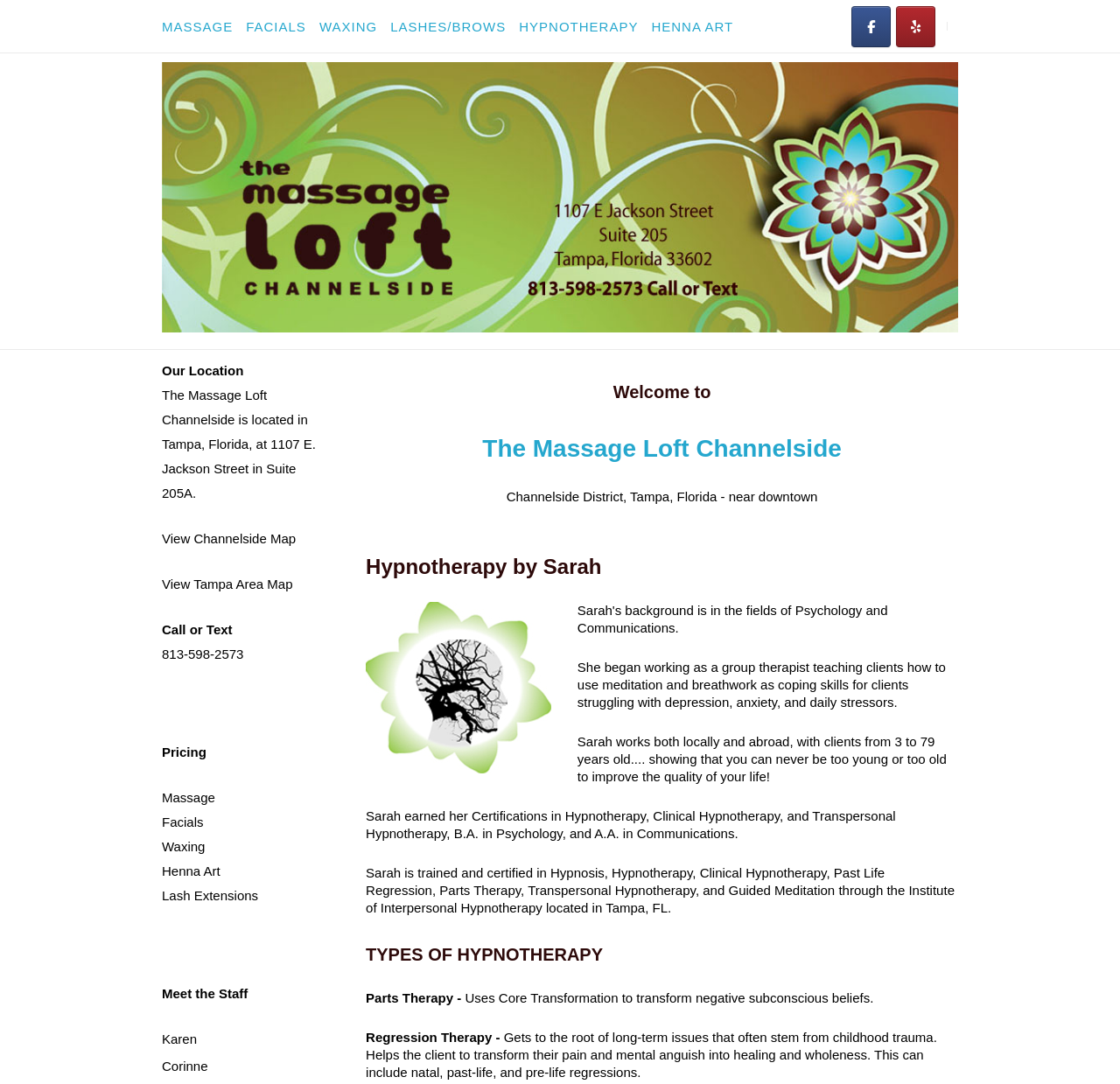Explain the webpage's layout and main content in detail.

The webpage is about Hypnotherapy and Massage services offered by Massage Loft Channelside. At the top, there are seven links to different services: MASSAGE, FACIALS, WAXING, LASHES/BROWS, HYPNOTHERAPY, HENNA ART, and social media links to Facebook and Yelp.

Below the top links, there is a section with a heading "Welcome to The Massage Loft Channelside" located in Channelside District, Tampa, Florida, near downtown. This section introduces Hypnotherapy by Sarah, who has certifications in Hypnotherapy, Clinical Hypnotherapy, and Transpersonal Hypnotherapy, and a degree in Psychology and Communications.

The section about Sarah's background is followed by a description of her work experience, including teaching clients how to use meditation and breathwork as coping skills for depression, anxiety, and daily stressors. There are also details about her certifications and training in Hypnosis, Hypnotherapy, and Guided Meditation.

Further down, there is a section titled "TYPES OF HYPNOTHERAPY" that lists different types of hypnotherapy services offered, including Parts Therapy and Regression Therapy, with brief descriptions of each.

On the left side of the page, there is a section with the heading "Our Location" that provides the address of the Massage Loft Channelside and offers links to view maps of the Channelside and Tampa areas. Below this section, there are links to call or text the business, as well as a section on pricing with links to different services such as Massage, Facials, Waxing, Henna Art, and Lash Extensions. Finally, there is a section titled "Meet the Staff" with links to staff members Karen and Corinne.